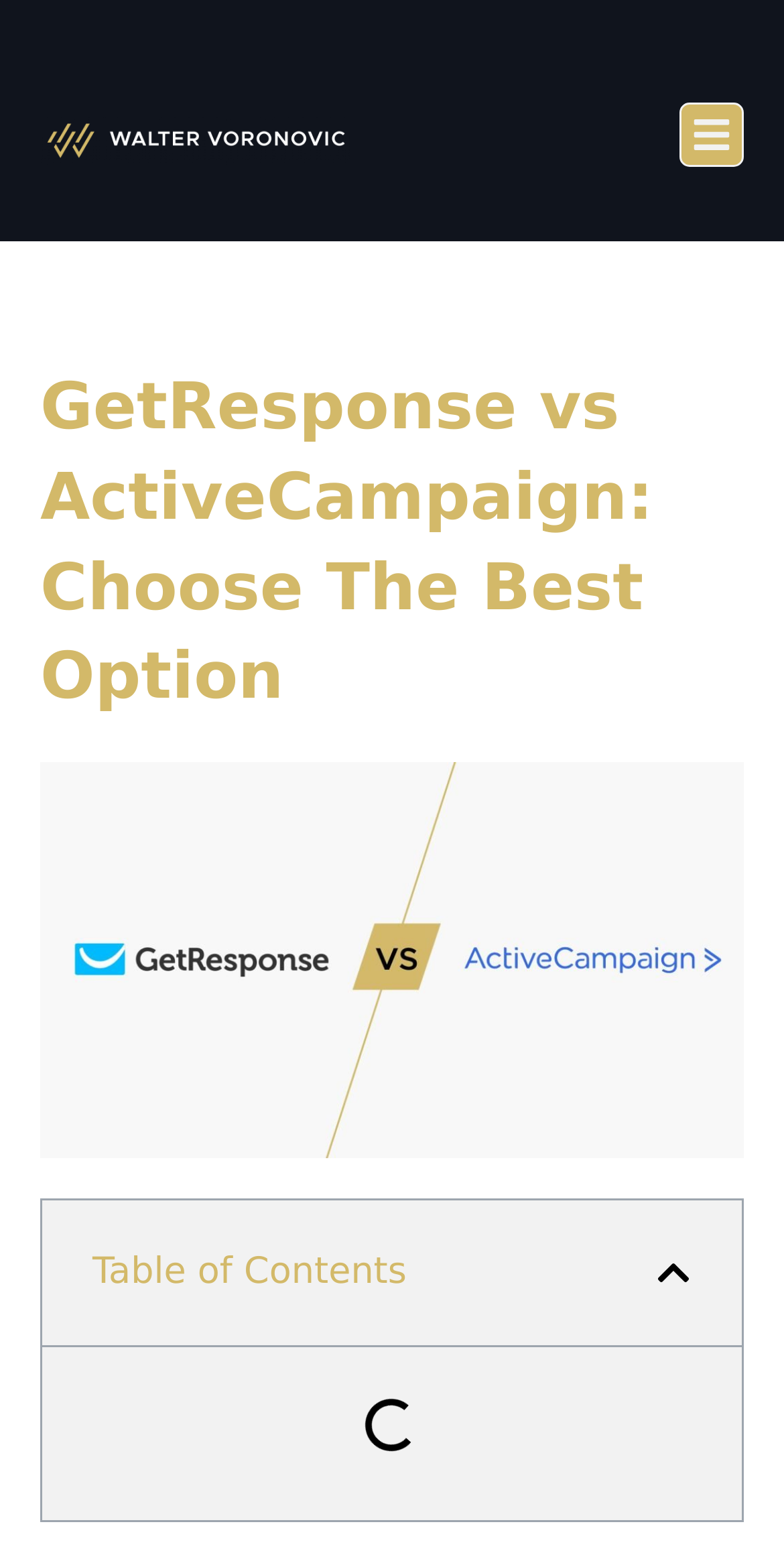Give a concise answer of one word or phrase to the question: 
What is the logo of the website?

waltervoronovic.com logo